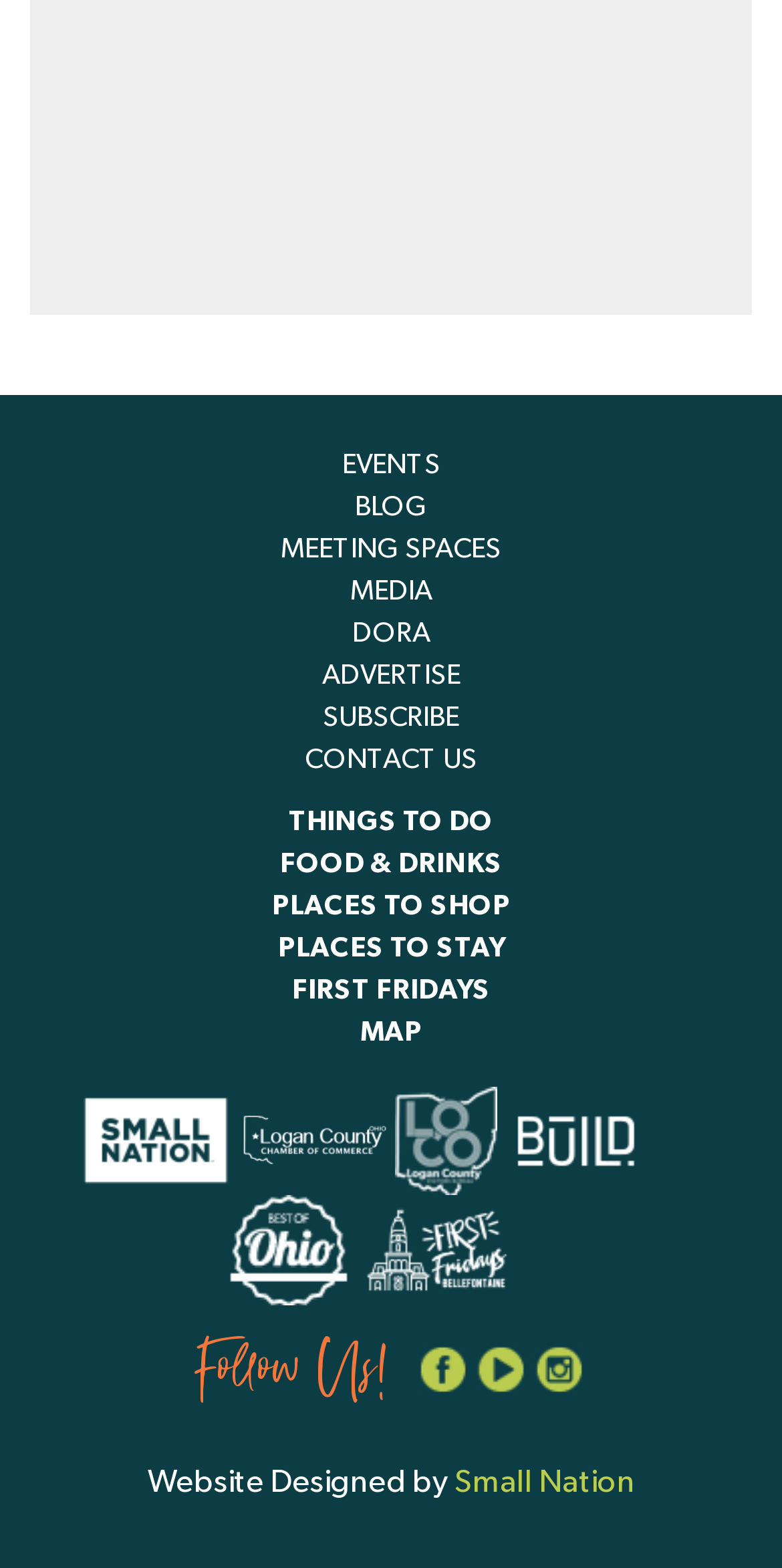Locate the bounding box coordinates of the element that should be clicked to fulfill the instruction: "Click on Universe Kogaku America Inc.".

None